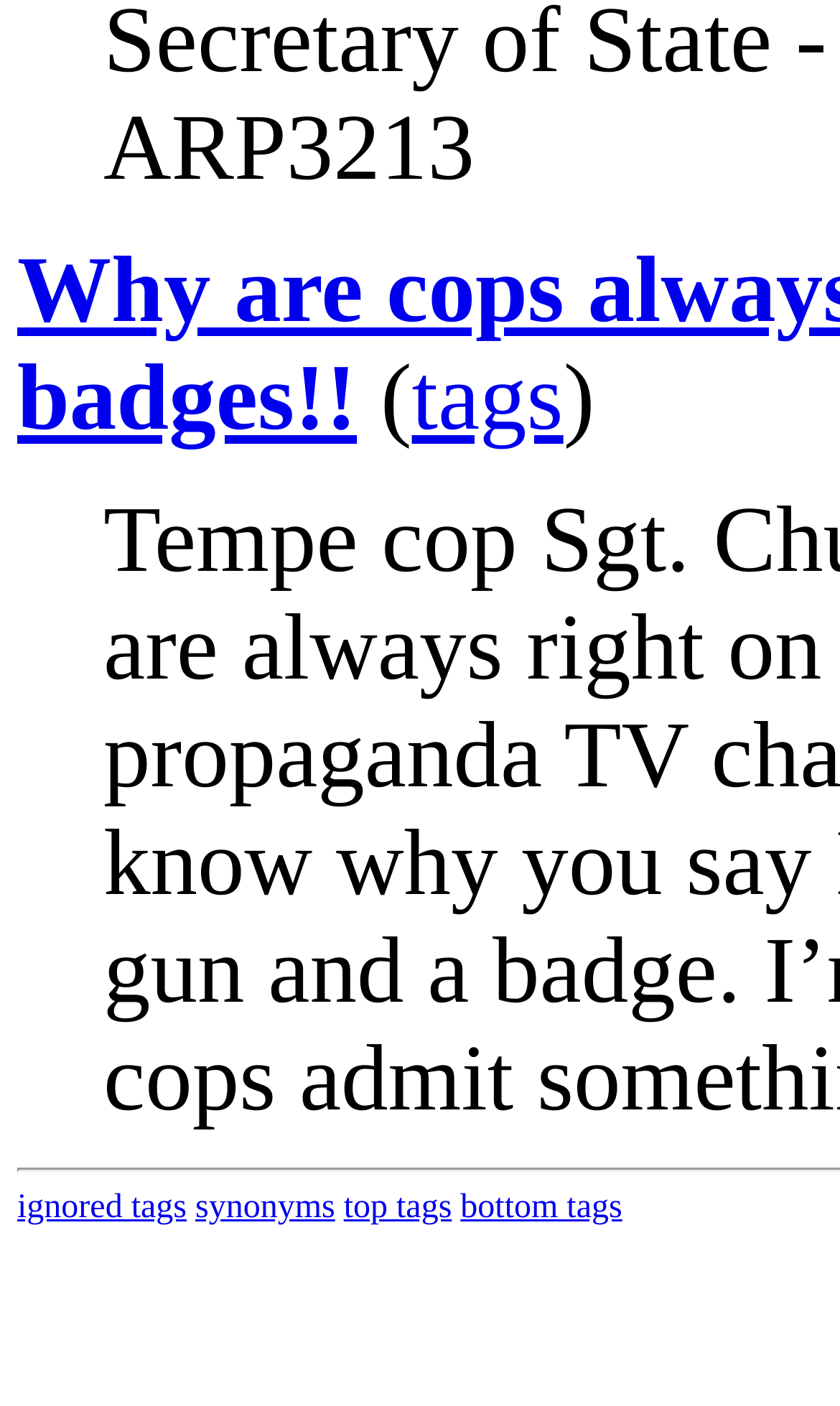Given the element description "synonyms" in the screenshot, predict the bounding box coordinates of that UI element.

[0.232, 0.846, 0.399, 0.872]